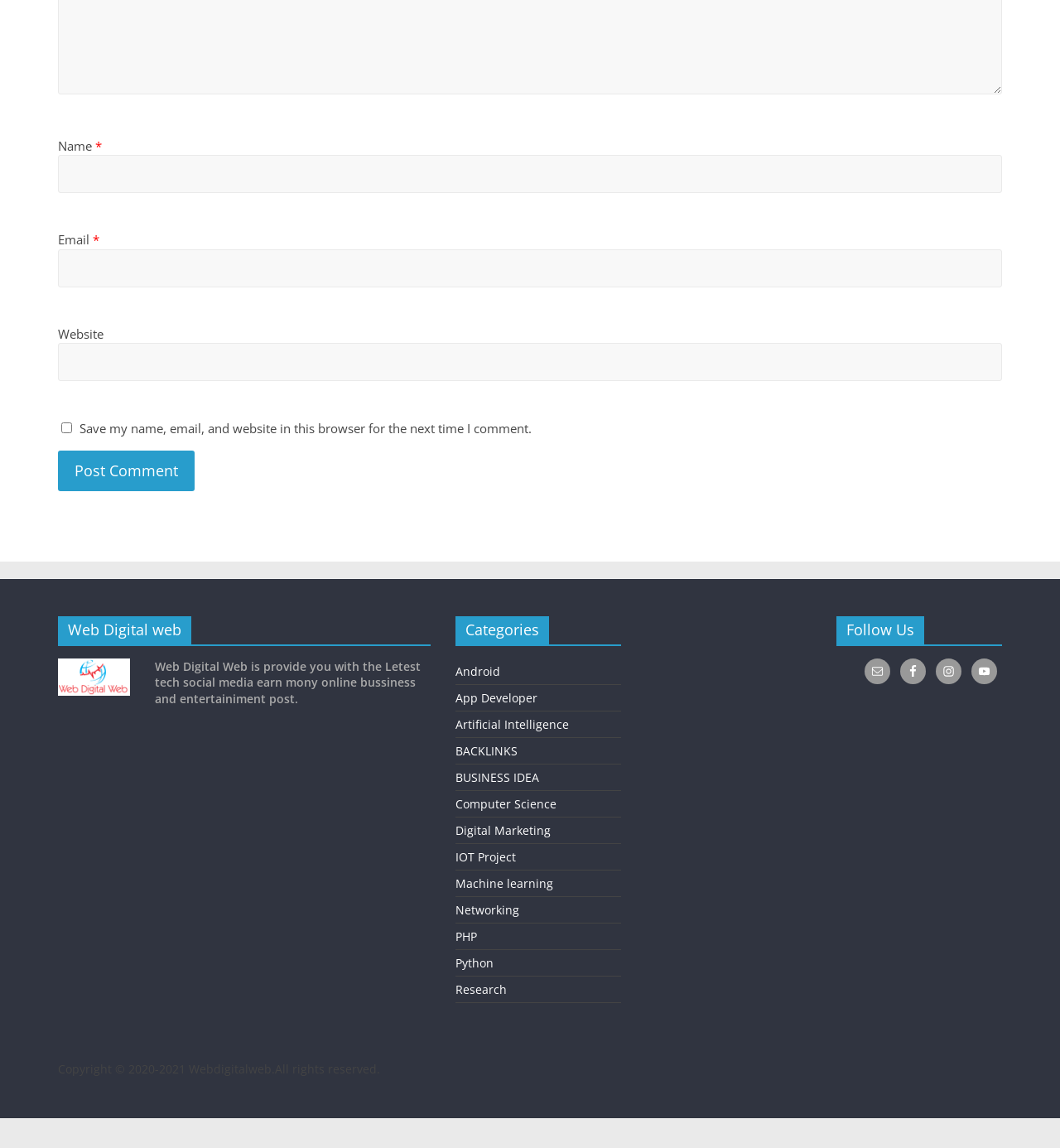Carefully observe the image and respond to the question with a detailed answer:
What is the purpose of the checkbox?

The checkbox is located below the comment form and is labeled 'Save my name, email, and website in this browser for the next time I comment.' This suggests that its purpose is to save the commenter's information for future comments.